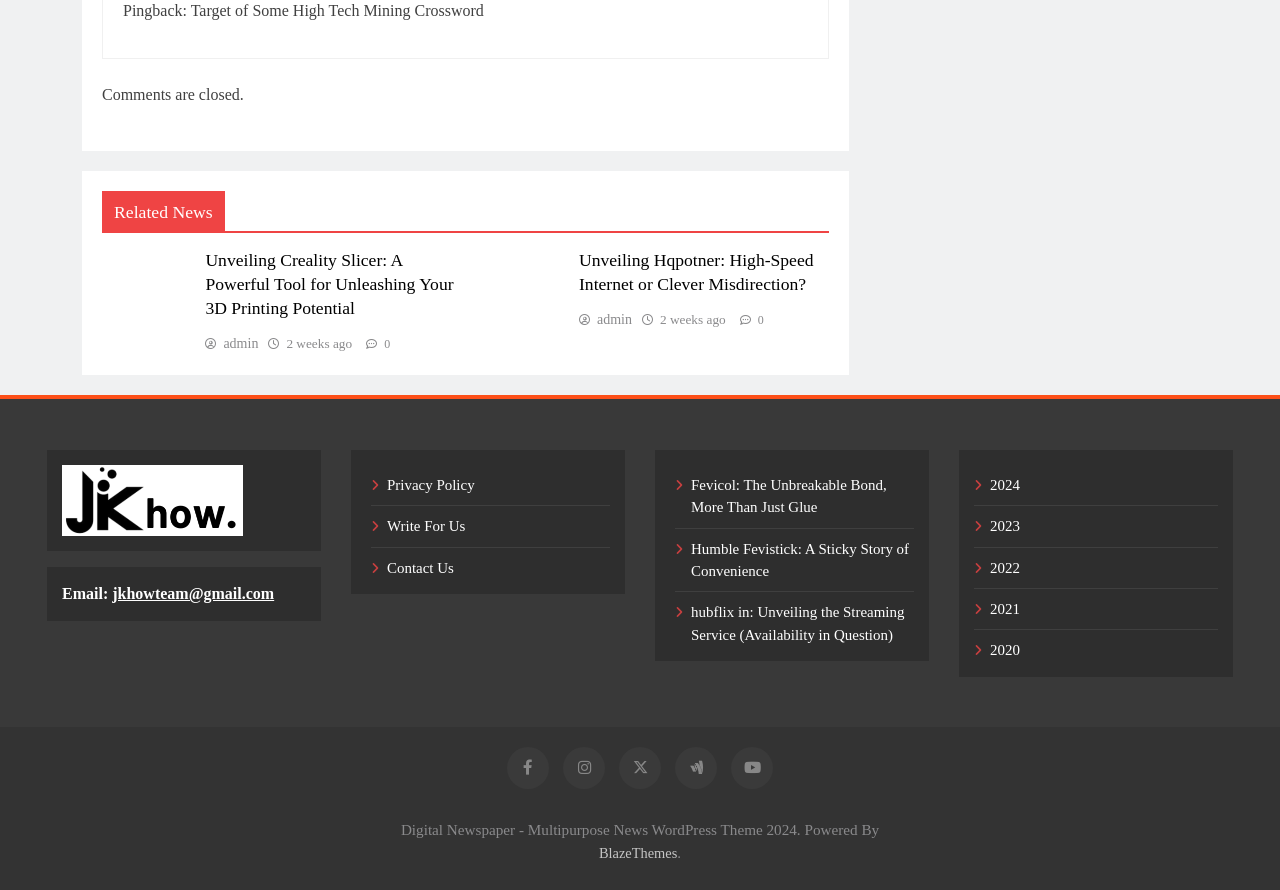What is the purpose of the 'Write For Us' link?
Look at the webpage screenshot and answer the question with a detailed explanation.

The 'Write For Us' link is likely intended for users who want to submit articles or contribute to the website, as it is located alongside other links such as 'Contact Us' and 'Privacy Policy'.